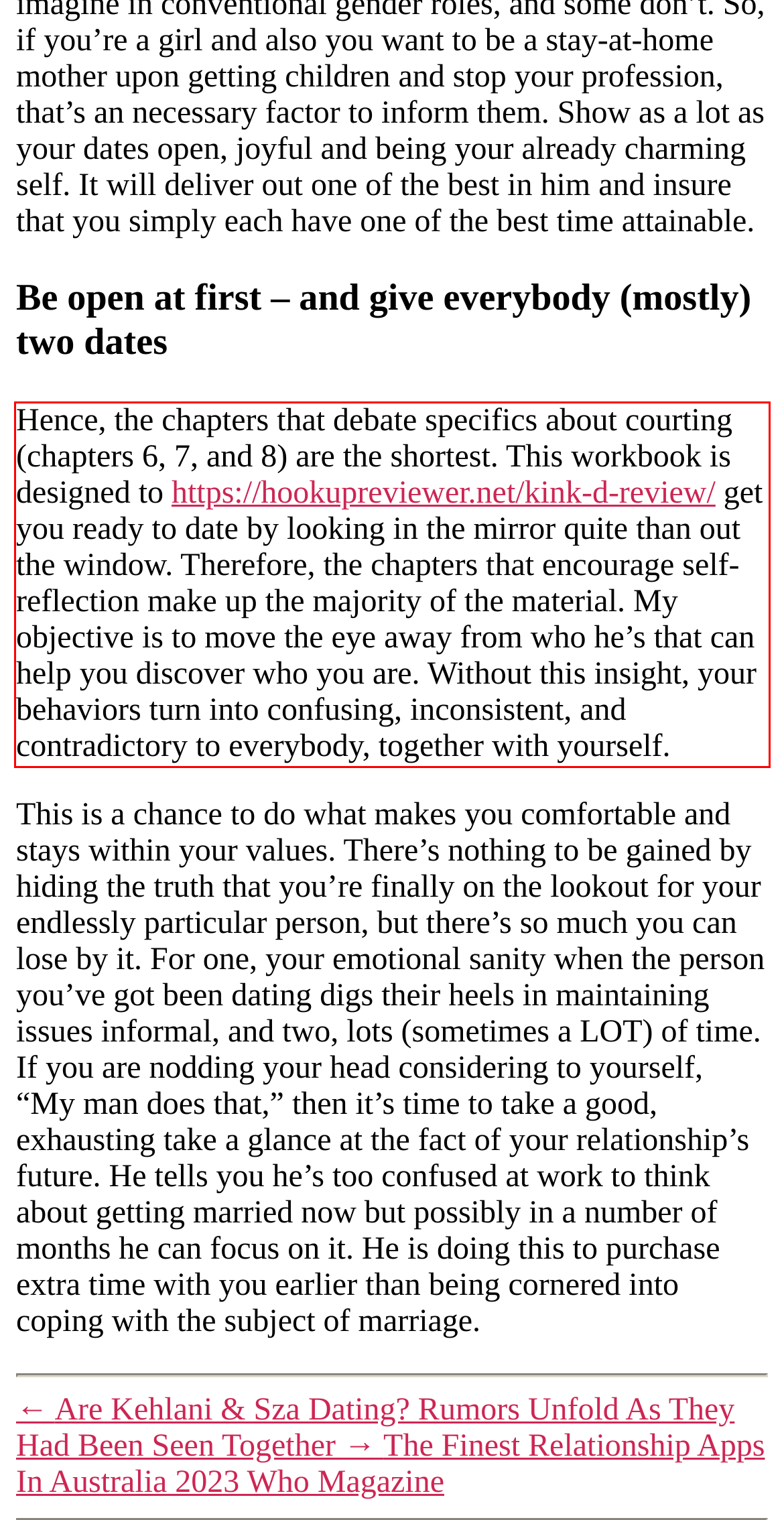Identify and transcribe the text content enclosed by the red bounding box in the given screenshot.

Hence, the chapters that debate specifics about courting (chapters 6, 7, and 8) are the shortest. This workbook is designed to https://hookupreviewer.net/kink-d-review/ get you ready to date by looking in the mirror quite than out the window. Therefore, the chapters that encourage self-reflection make up the majority of the material. My objective is to move the eye away from who he’s that can help you discover who you are. Without this insight, your behaviors turn into confusing, inconsistent, and contradictory to everybody, together with yourself.